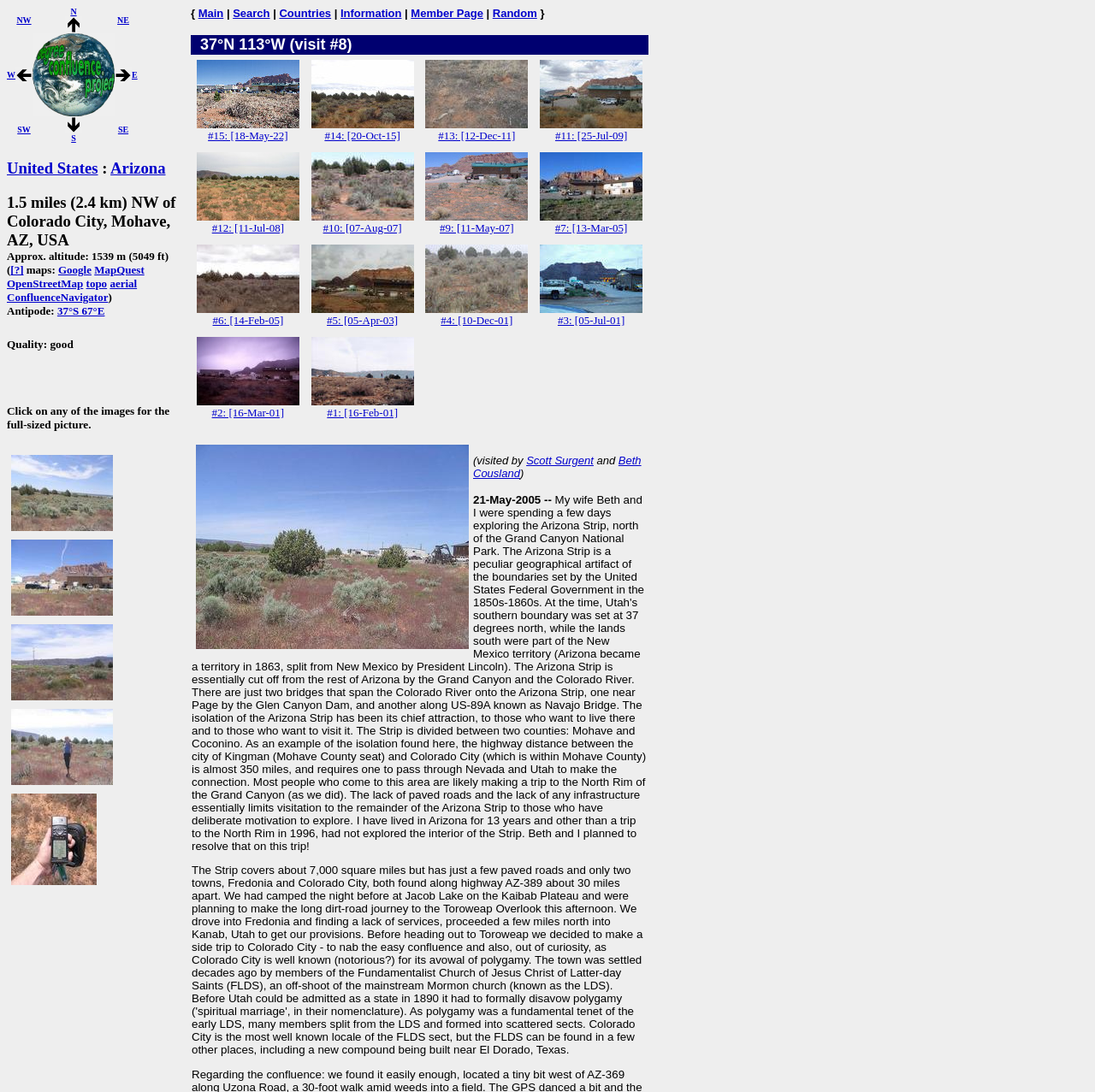What is the altitude of this confluence?
Please provide a single word or phrase based on the screenshot.

1539 m